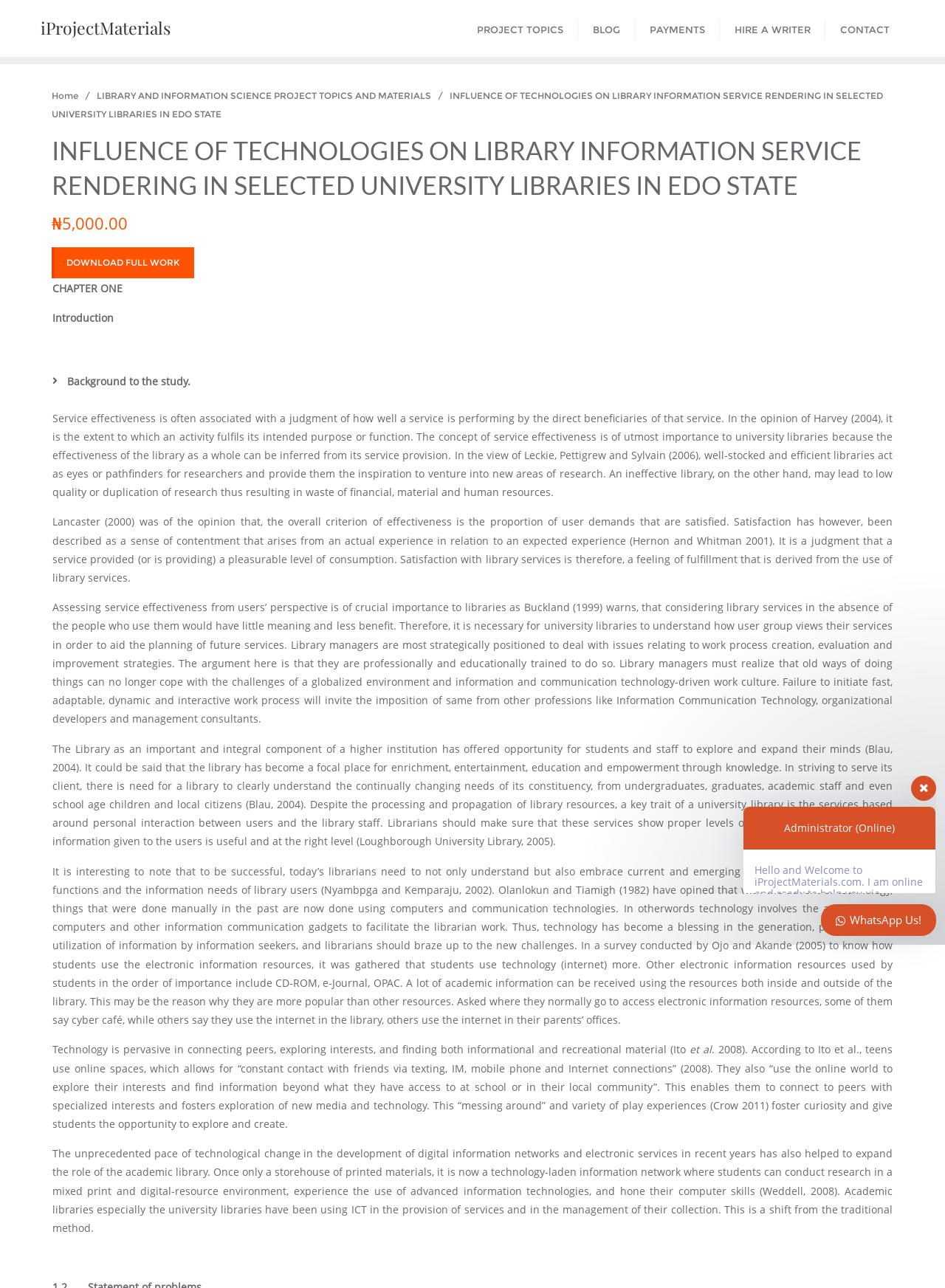Please determine the bounding box coordinates, formatted as (top-left x, top-left y, bottom-right x, bottom-right y), with all values as floating point numbers between 0 and 1. Identify the bounding box of the region described as: Project Topics

[0.489, 0.0, 0.612, 0.044]